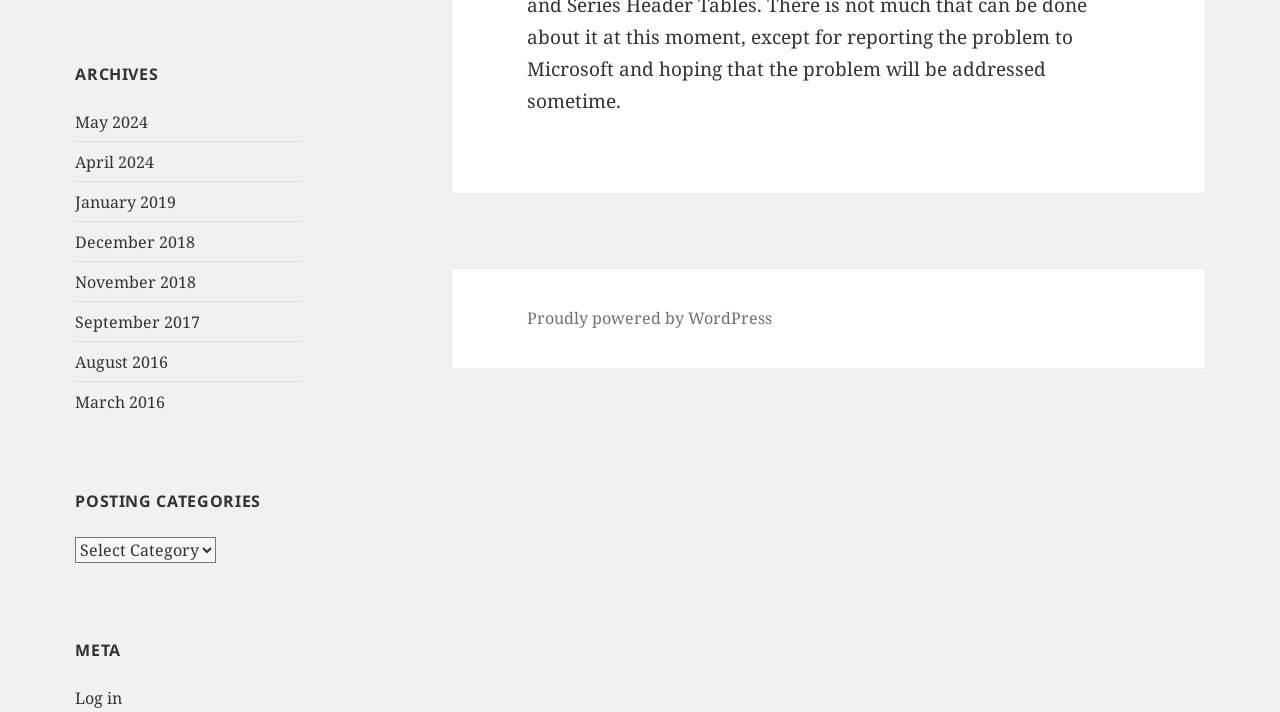Determine the bounding box coordinates for the clickable element to execute this instruction: "Visit the WordPress website". Provide the coordinates as four float numbers between 0 and 1, i.e., [left, top, right, bottom].

[0.412, 0.431, 0.603, 0.464]